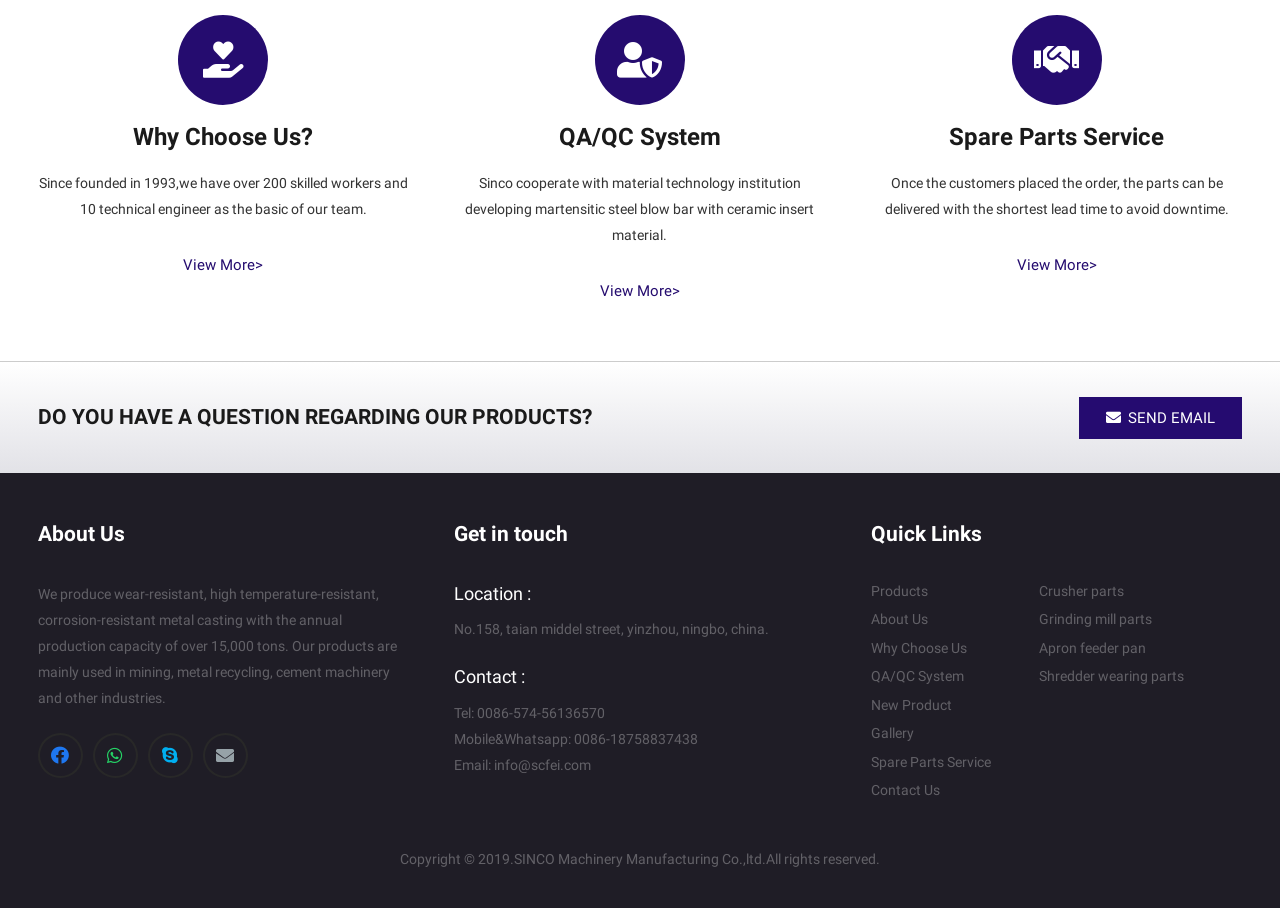Please give a succinct answer using a single word or phrase:
How many technical engineers are in the team?

10